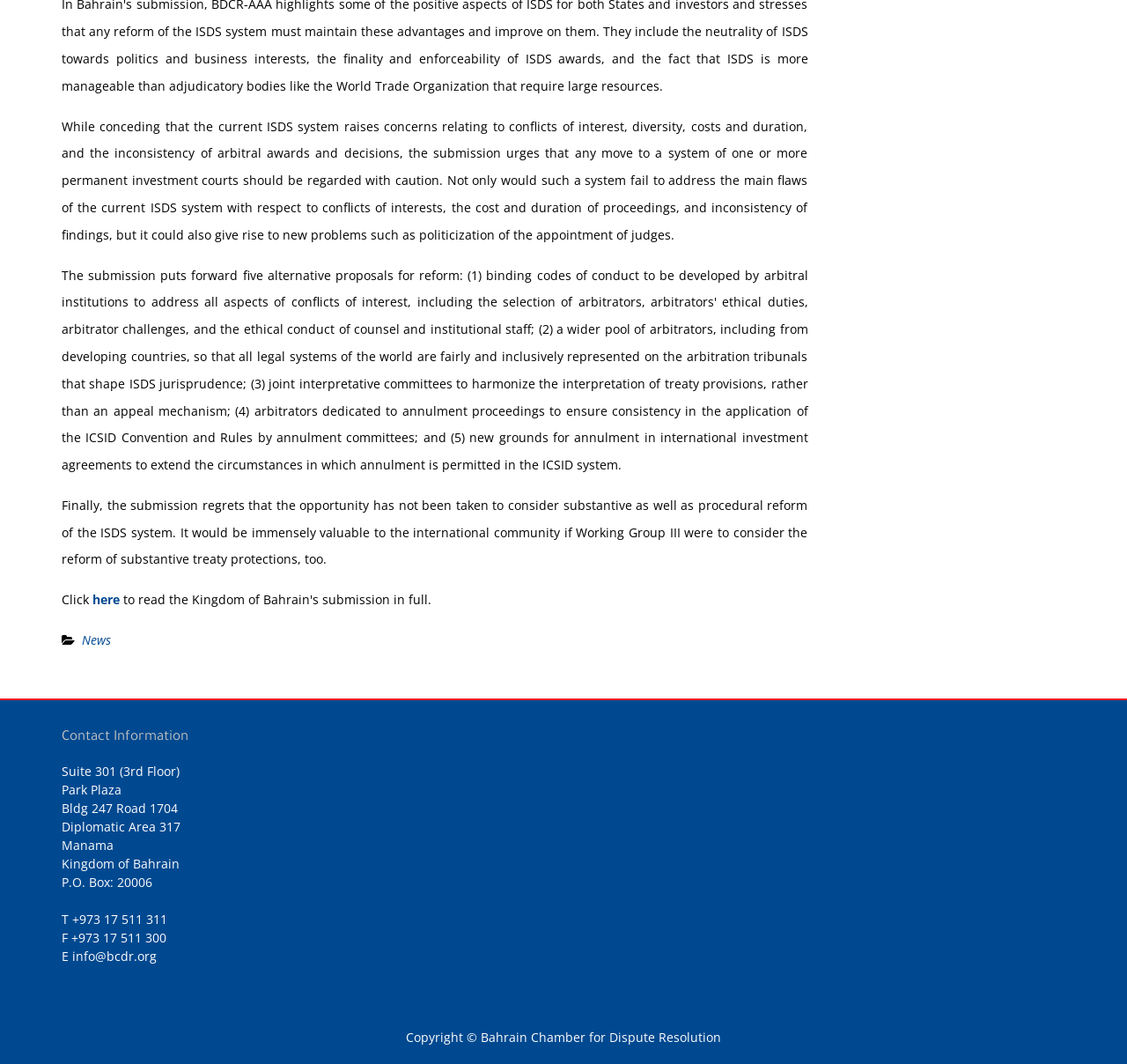Highlight the bounding box of the UI element that corresponds to this description: "+973 17 511 300".

[0.063, 0.874, 0.148, 0.889]